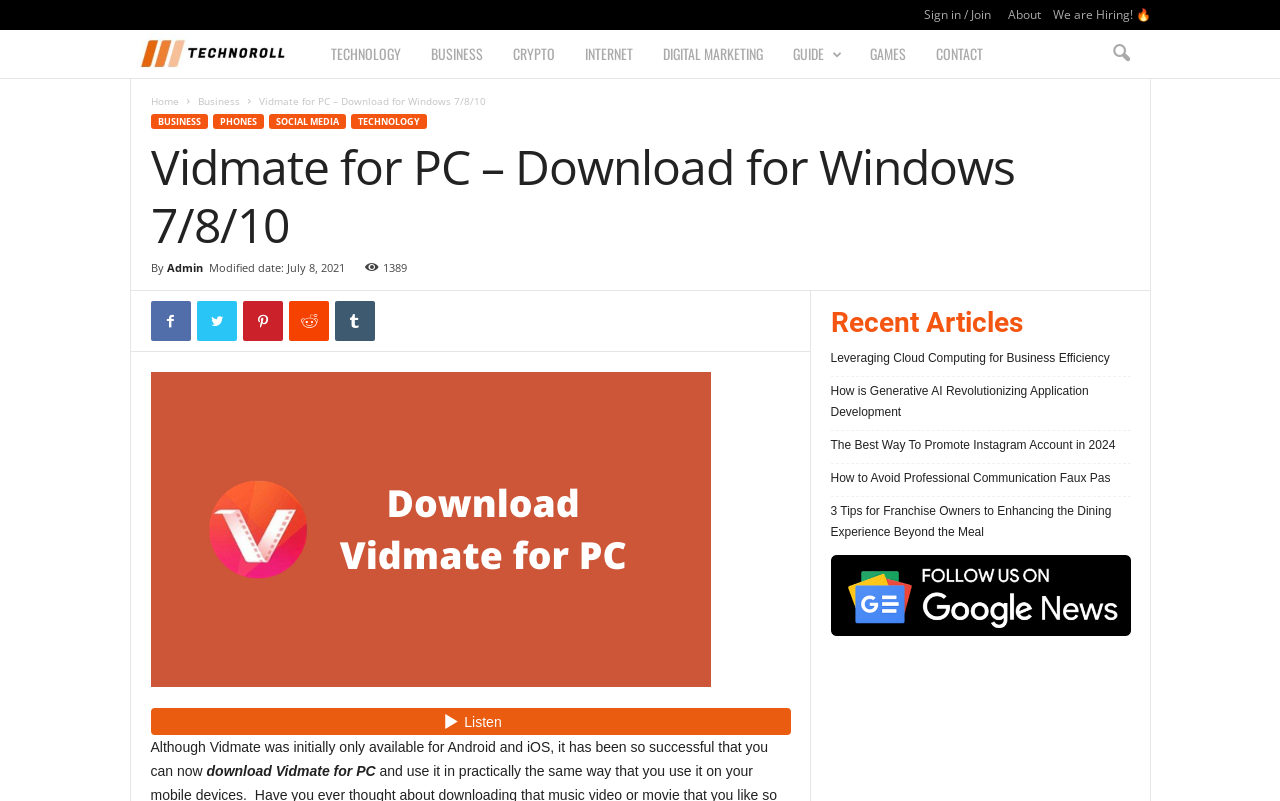Generate a detailed explanation of the webpage's features and information.

This webpage is about Vidmate for PC, a software that was initially available for Android and iOS but is now available for Windows 7/8/10. At the top of the page, there are several links, including "Sign in / Join", "About", and "We are Hiring!", positioned horizontally. Below these links, there is a layout table with a logo image and several category links, such as "TECHNOLOGY", "BUSINESS", "CRYPTO", and "DIGITAL MARKETING", arranged horizontally.

On the left side of the page, there is a vertical menu with links to "Home", "Business", and other categories. Below this menu, there is a heading that reads "Vidmate for PC – Download for Windows 7/8/10" followed by a brief description of the software.

The main content of the page is divided into two sections. The top section has a heading "Recent Articles" and lists several article links, including "Leveraging Cloud Computing for Business Efficiency", "How is Generative AI Revolutionizing Application Development", and others. Each article link is accompanied by a brief summary or description.

The bottom section of the page has a button with a "Listen" icon and a brief text that describes the success of Vidmate and its availability for PC. There are also several social media links and a "google-news" link with an image.

Throughout the page, there are several images, including a logo image, social media icons, and a "google-news" image. The overall layout of the page is organized and easy to navigate, with clear headings and concise text.